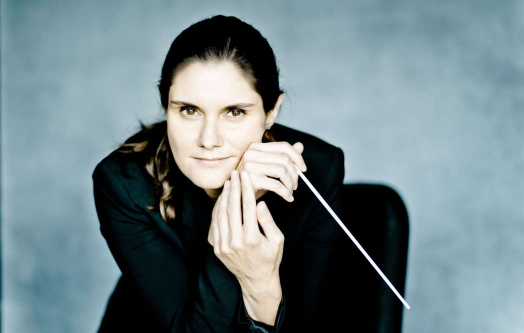Provide a one-word or short-phrase response to the question:
What is Delyana's role with the Hallé Orchestra?

Assistant Conductor